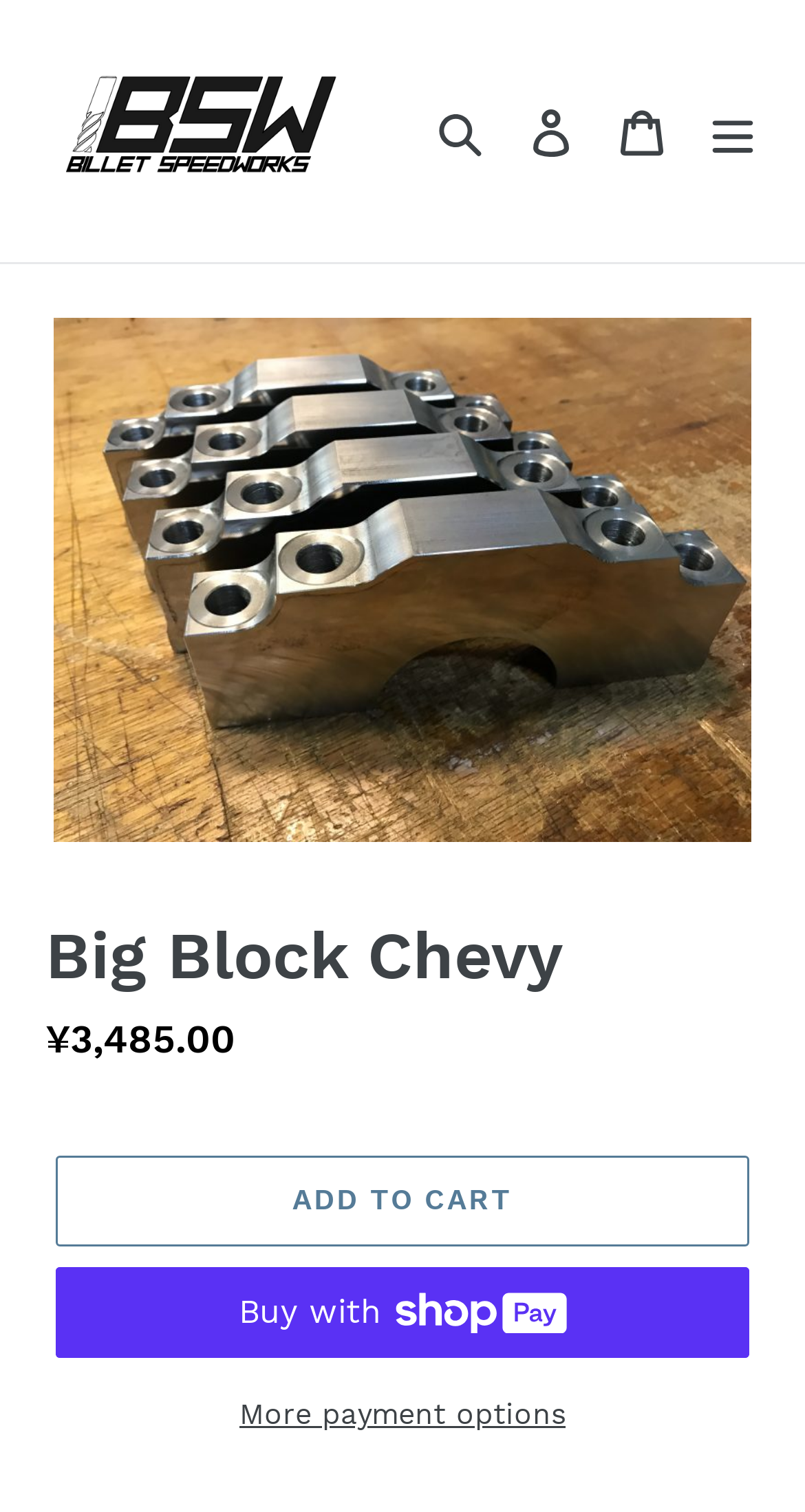Locate the bounding box coordinates of the element to click to perform the following action: 'Open the menu'. The coordinates should be given as four float values between 0 and 1, in the form of [left, top, right, bottom].

[0.854, 0.056, 0.967, 0.117]